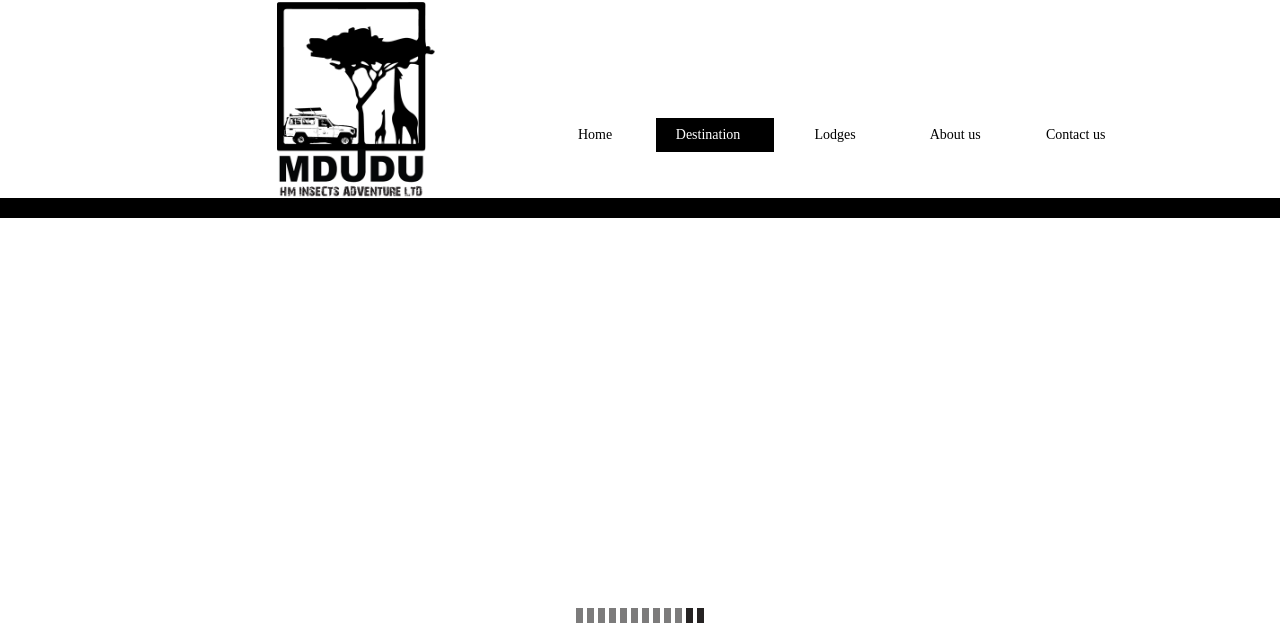Answer the following in one word or a short phrase: 
Is there a link with the text 'Gombe Game Reserve'?

No